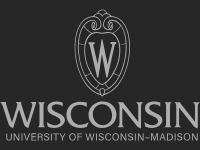What is the shape that encloses the logo?
Based on the visual content, answer with a single word or a brief phrase.

Decorative shield